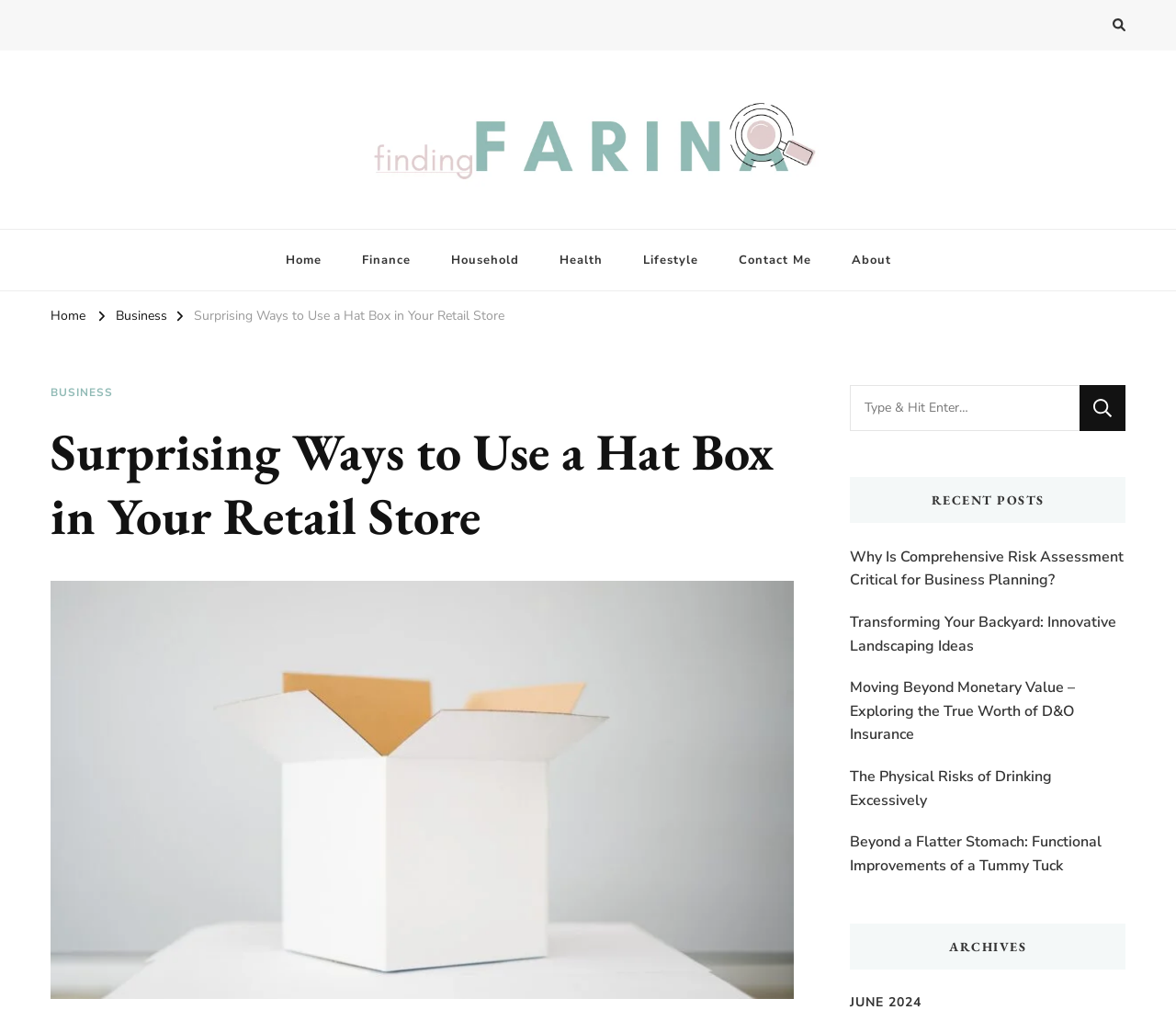Please provide a detailed answer to the question below by examining the image:
What are the categories in the mobile menu?

I found the mobile menu by looking at the generic element with the text 'Mobile' and its child link elements, which contain the categories Home, Finance, Household, Health, Lifestyle, Contact Me, and About.